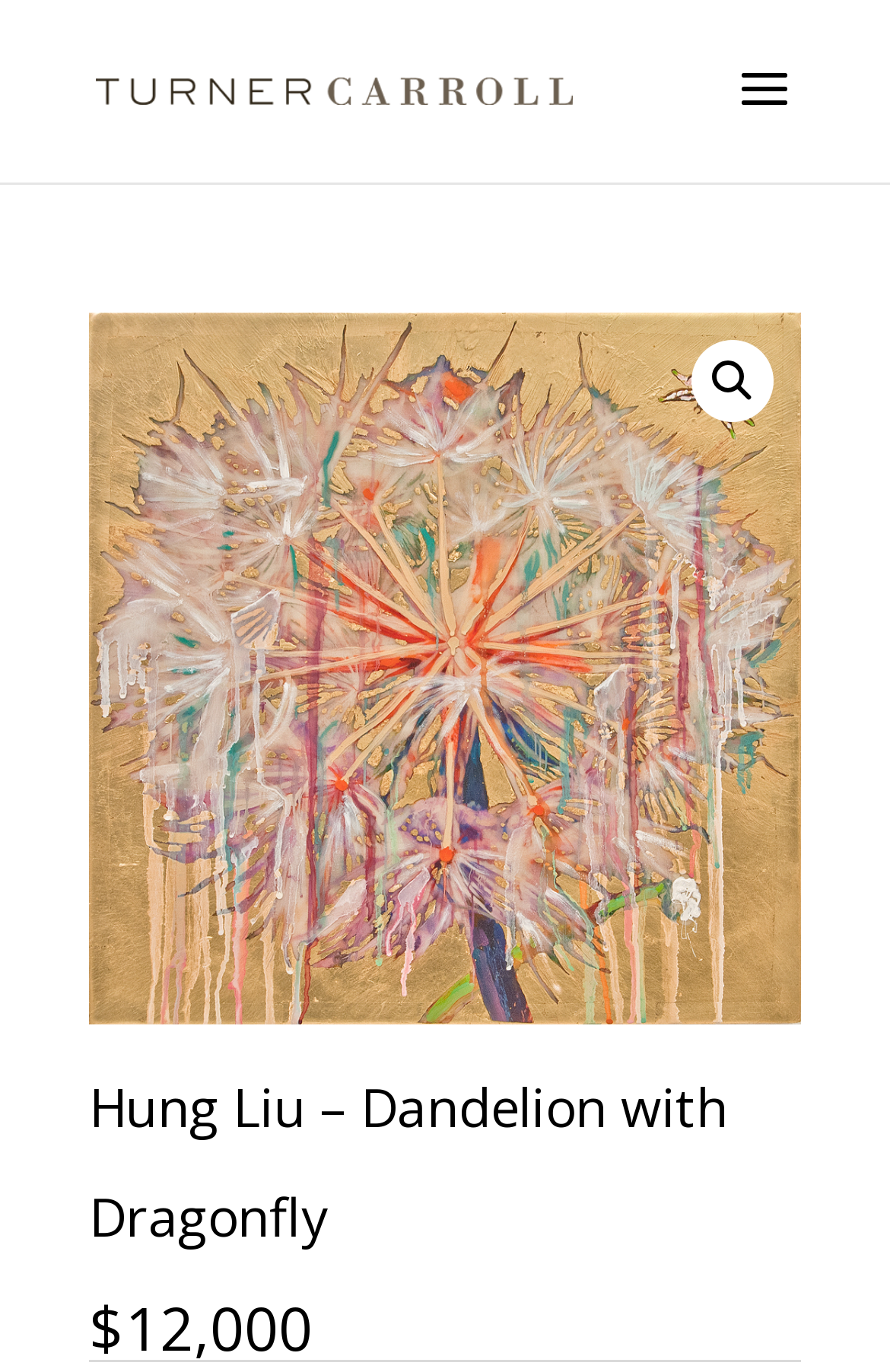Mark the bounding box of the element that matches the following description: "alt="🔍"".

[0.777, 0.248, 0.869, 0.308]